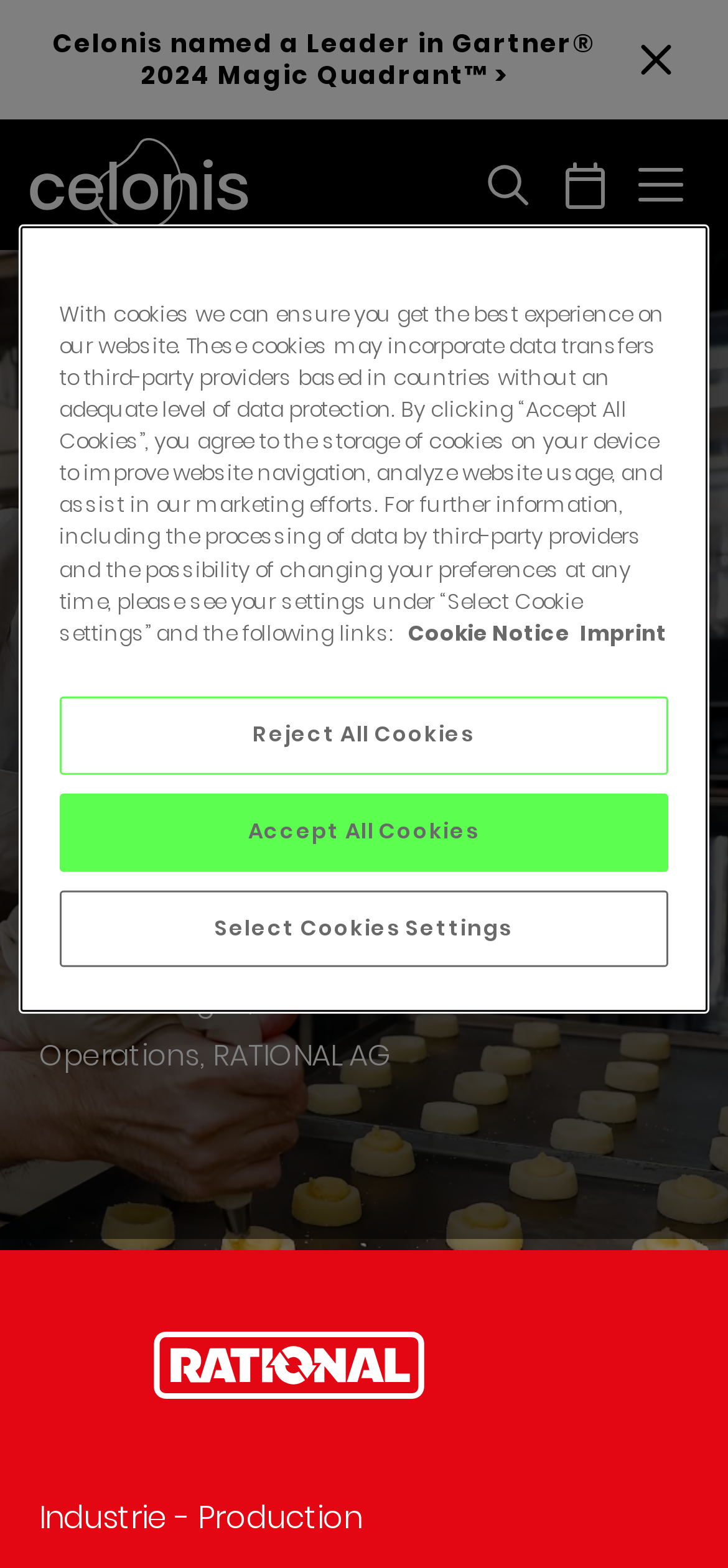What is the format of the video poster image?
Please describe in detail the information shown in the image to answer the question.

I found the answer by looking at the image description '20211203 HeroSection VideoPoster', which indicates that the format of the video poster image is HeroSection VideoPoster.